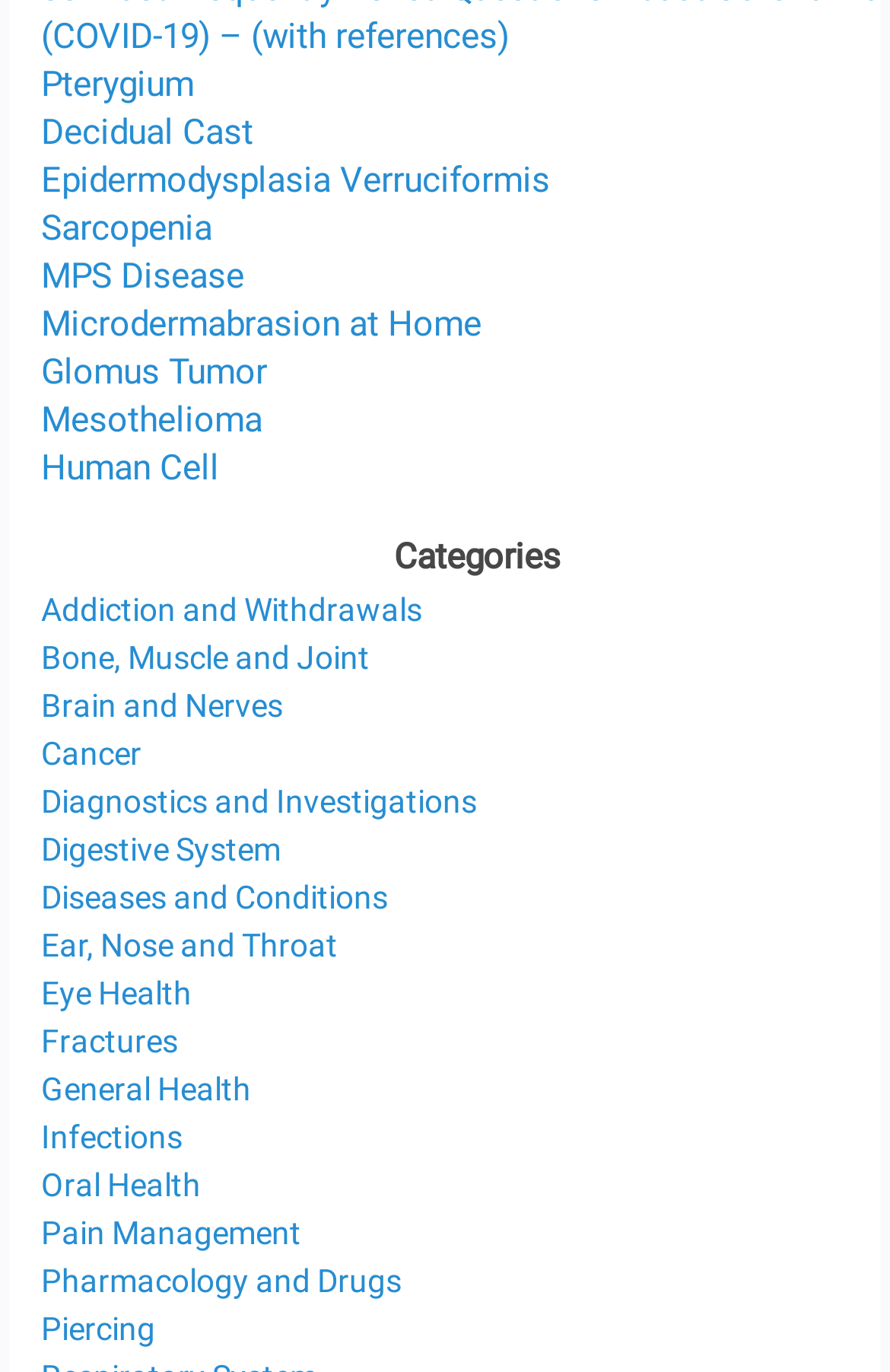Please determine the bounding box coordinates of the element's region to click for the following instruction: "Click on Pterygium".

[0.046, 0.046, 0.218, 0.076]